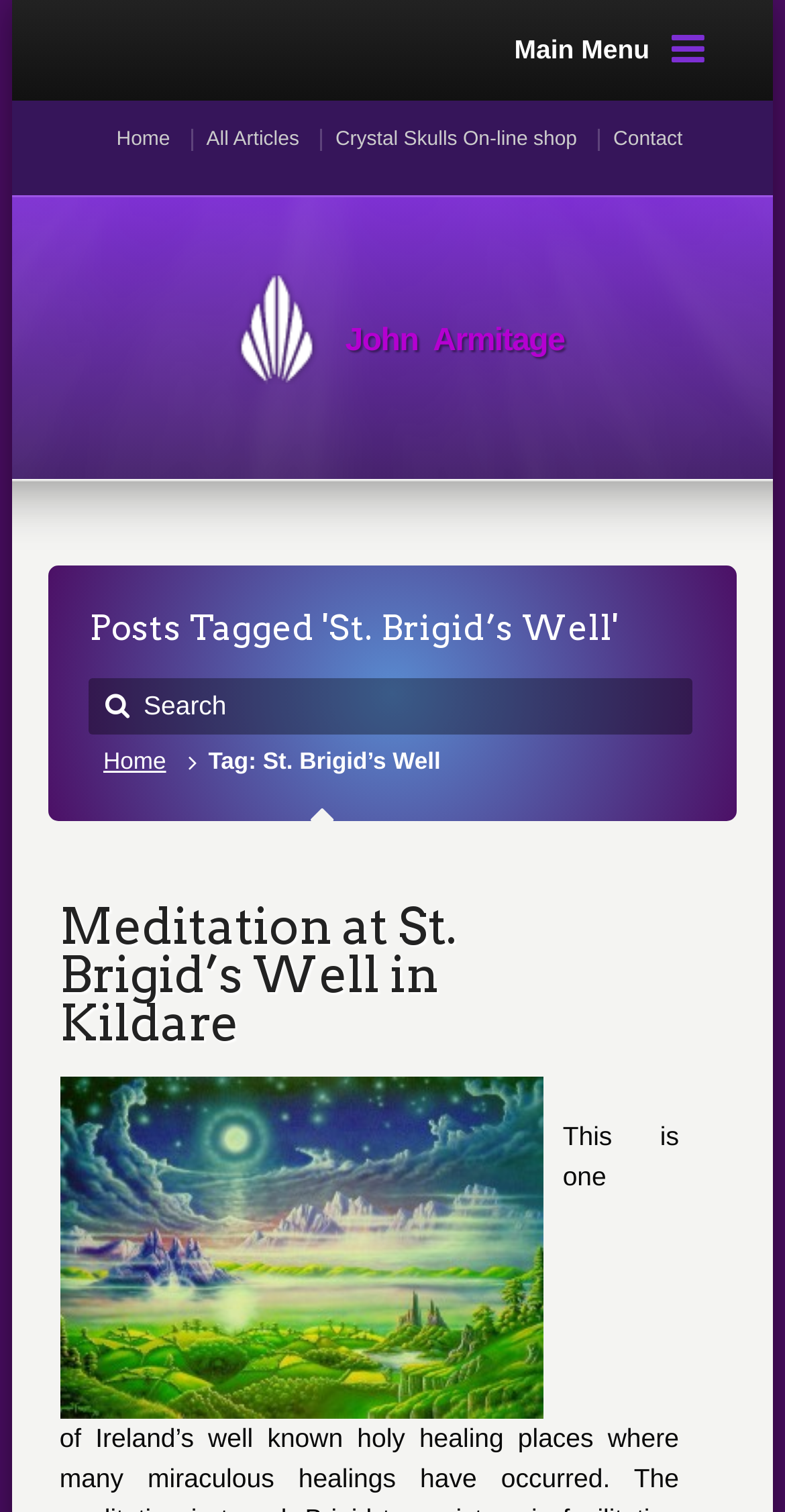Please determine the bounding box coordinates for the UI element described as: "Crystal Skulls On-line shop".

[0.427, 0.085, 0.763, 0.1]